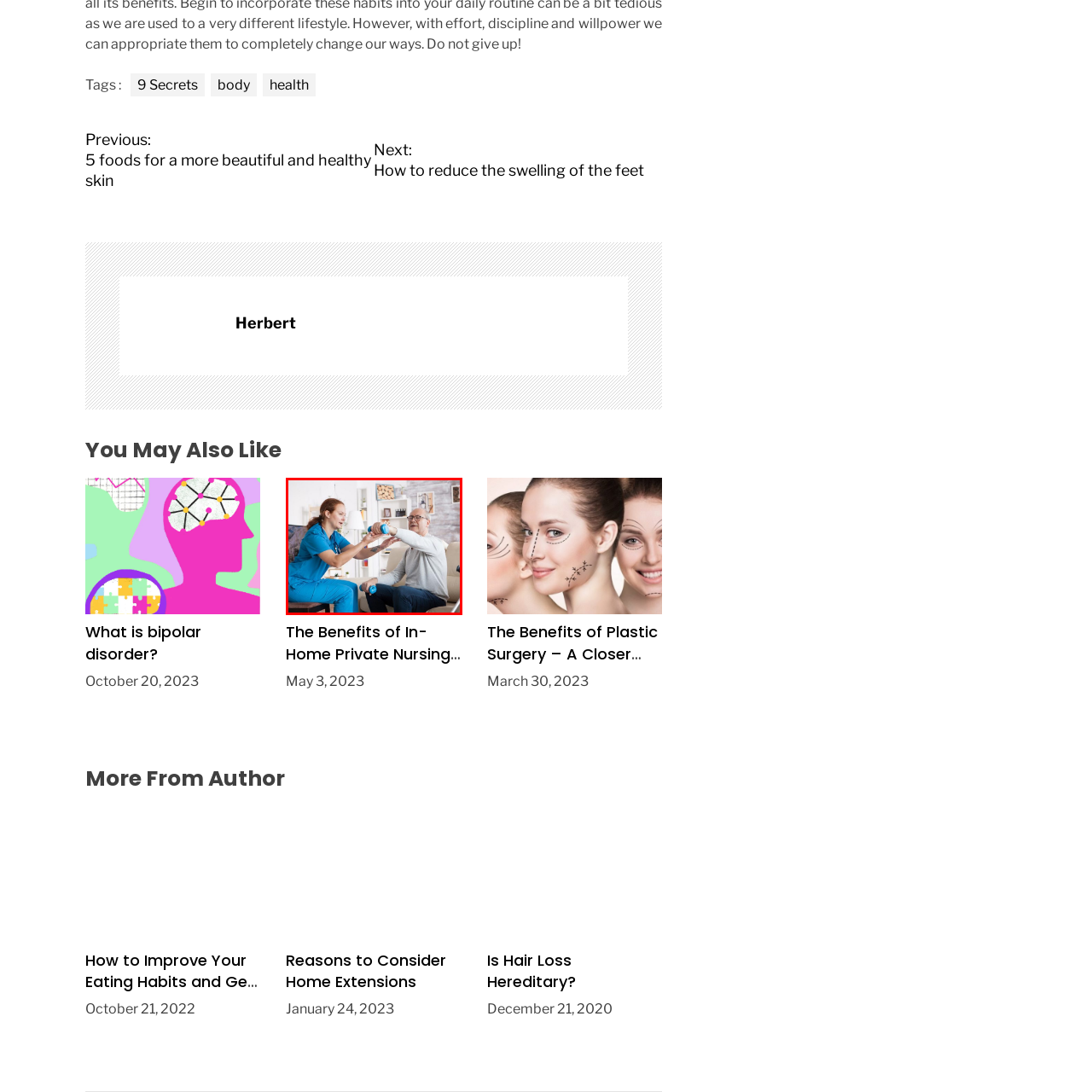Give a detailed account of the visual elements present in the image highlighted by the red border.

In a nurturing and engaging environment, a healthcare professional assists an elderly man with his physical exercise routine. The caregiver, dressed in a bright blue uniform, is guiding him as he lifts a light blue dumbbell, focused and determined. The man, wearing glasses and a cozy gray sweater, shows a positive demeanor as he participates in the session. The room is well-lit and decorated, featuring a cozy couch and subtle elements of home comfort, emphasizing the theme of in-home care. This image beautifully illustrates the benefits of in-home private nursing for elderly patients, highlighting the supportive relationship between caregiver and client.